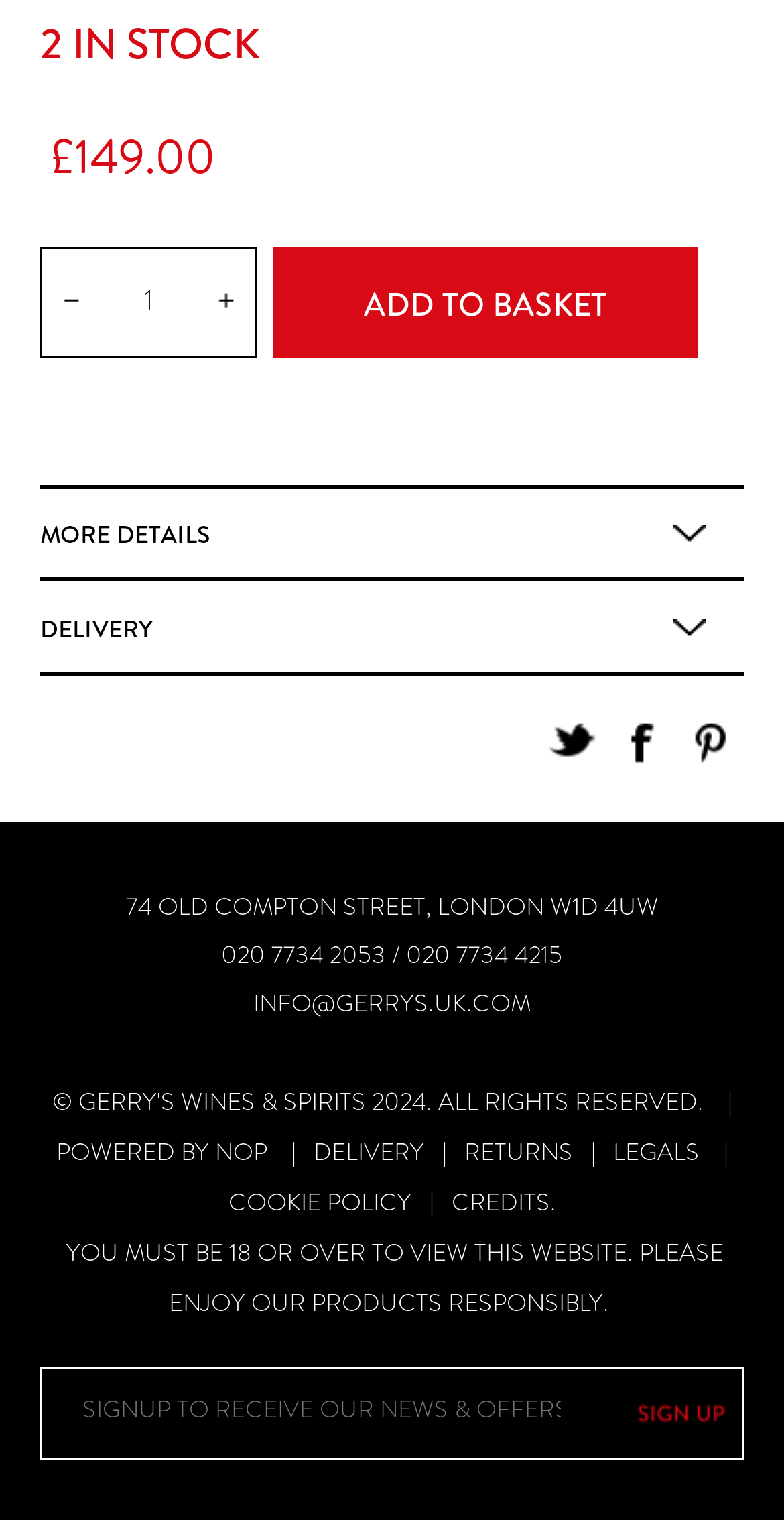Please identify the bounding box coordinates of the clickable area that will fulfill the following instruction: "send newsletter". The coordinates should be in the format of four float numbers between 0 and 1, i.e., [left, top, right, bottom].

[0.792, 0.9, 0.946, 0.959]